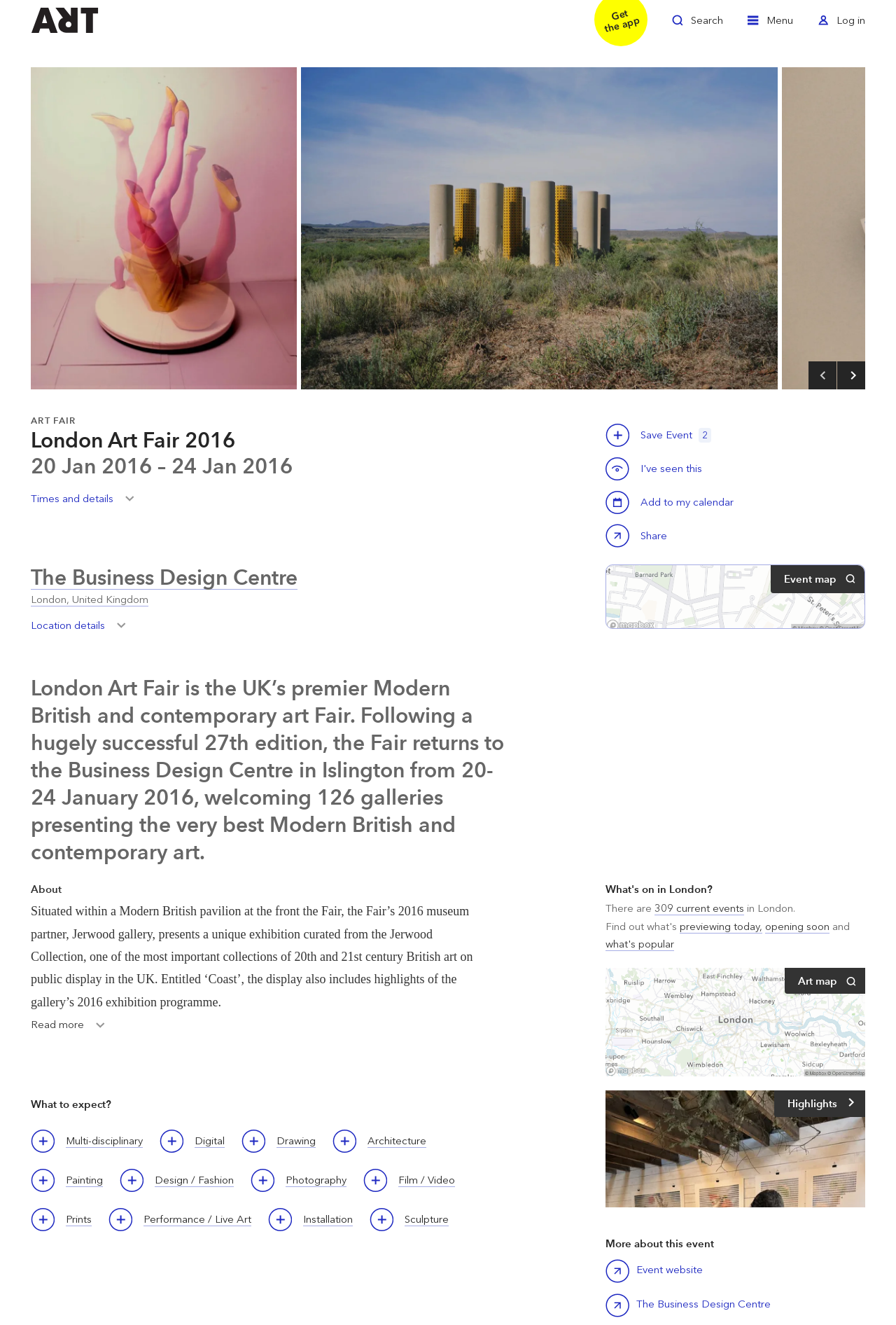Find the bounding box of the UI element described as: "aria-label="Zoom in"". The bounding box coordinates should be given as four float values between 0 and 1, i.e., [left, top, right, bottom].

[0.034, 0.051, 0.332, 0.294]